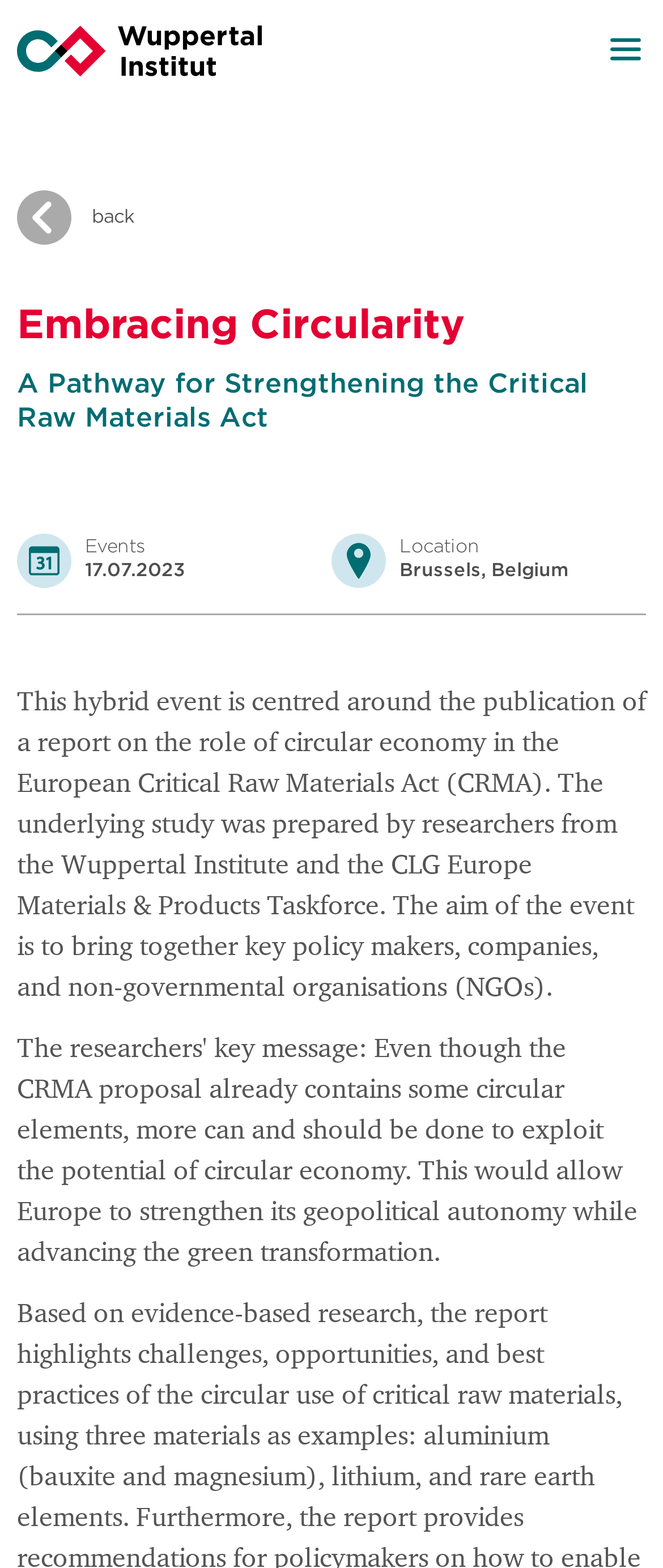Given the description back, predict the bounding box coordinates of the UI element. Ensure the coordinates are in the format (top-left x, top-left y, bottom-right x, bottom-right y) and all values are between 0 and 1.

[0.026, 0.12, 0.974, 0.156]